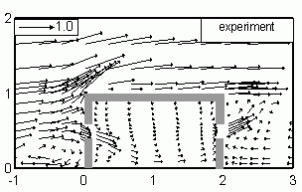Give a one-word or one-phrase response to the question:
What does the notation 'experiment' indicate?

Experimental observations